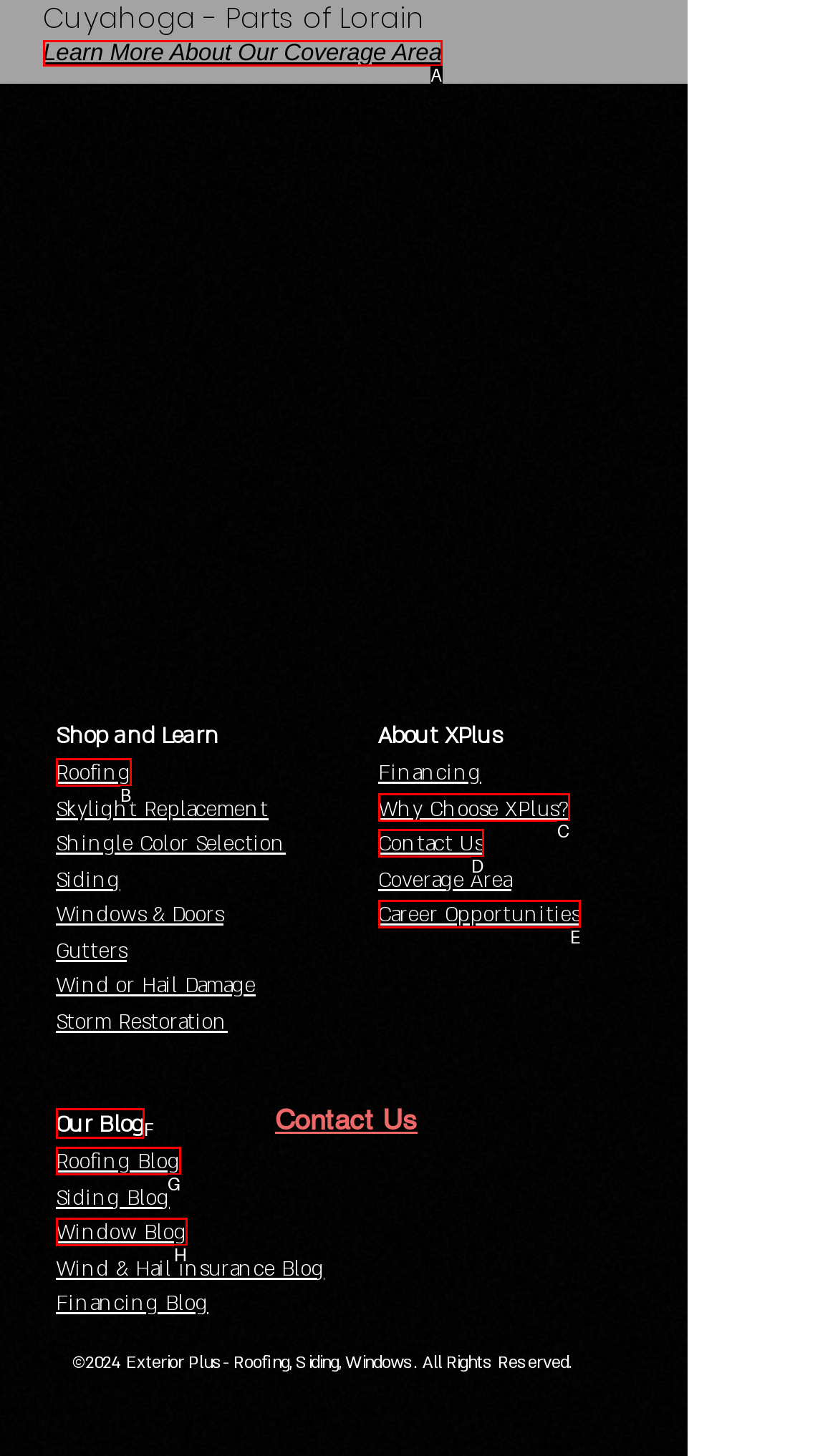Pick the HTML element that corresponds to the description: Career Opportunities
Answer with the letter of the correct option from the given choices directly.

E